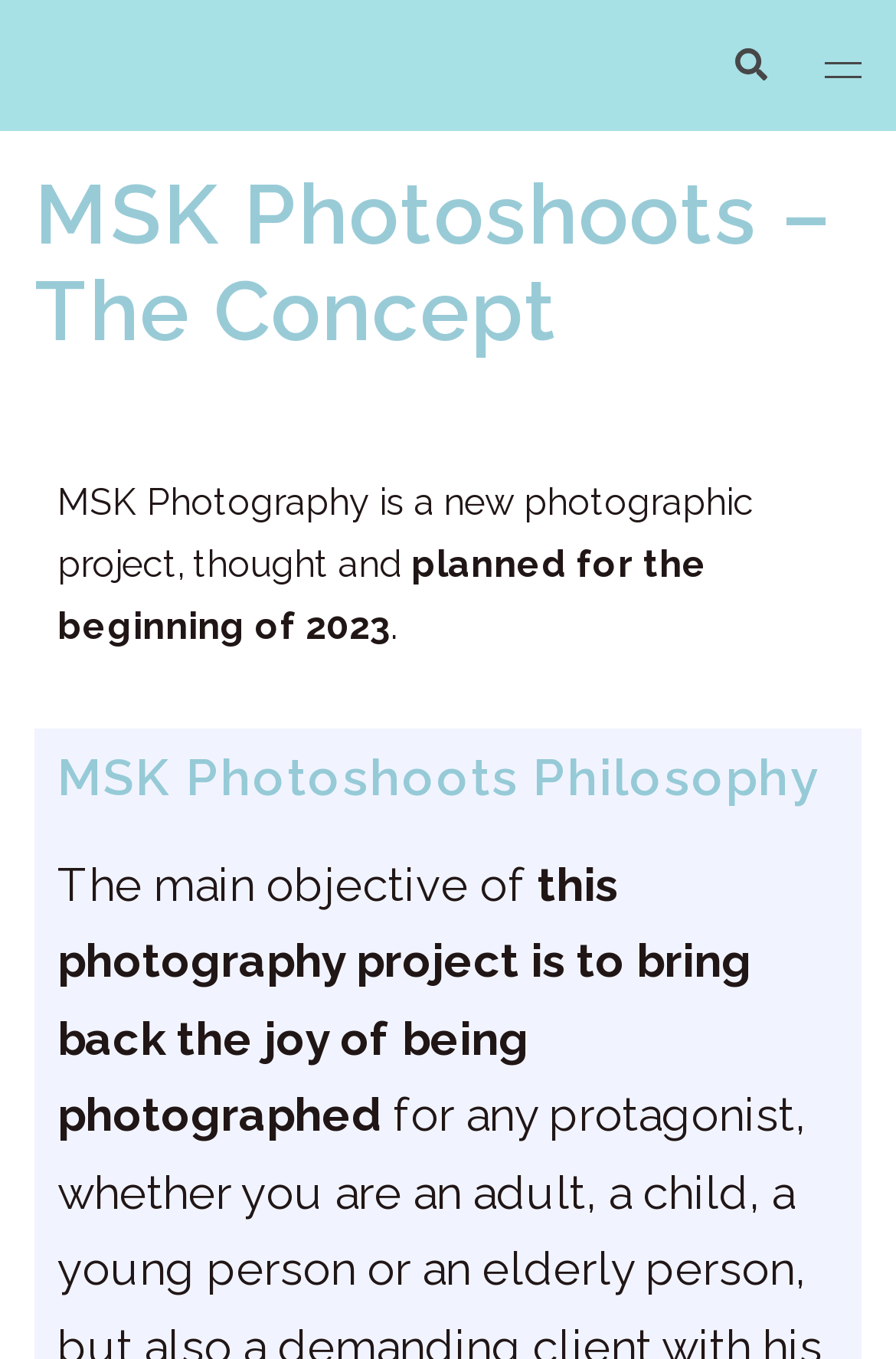For the following element description, predict the bounding box coordinates in the format (top-left x, top-left y, bottom-right x, bottom-right y). All values should be floating point numbers between 0 and 1. Description: Toggle menu

[0.921, 0.025, 0.962, 0.071]